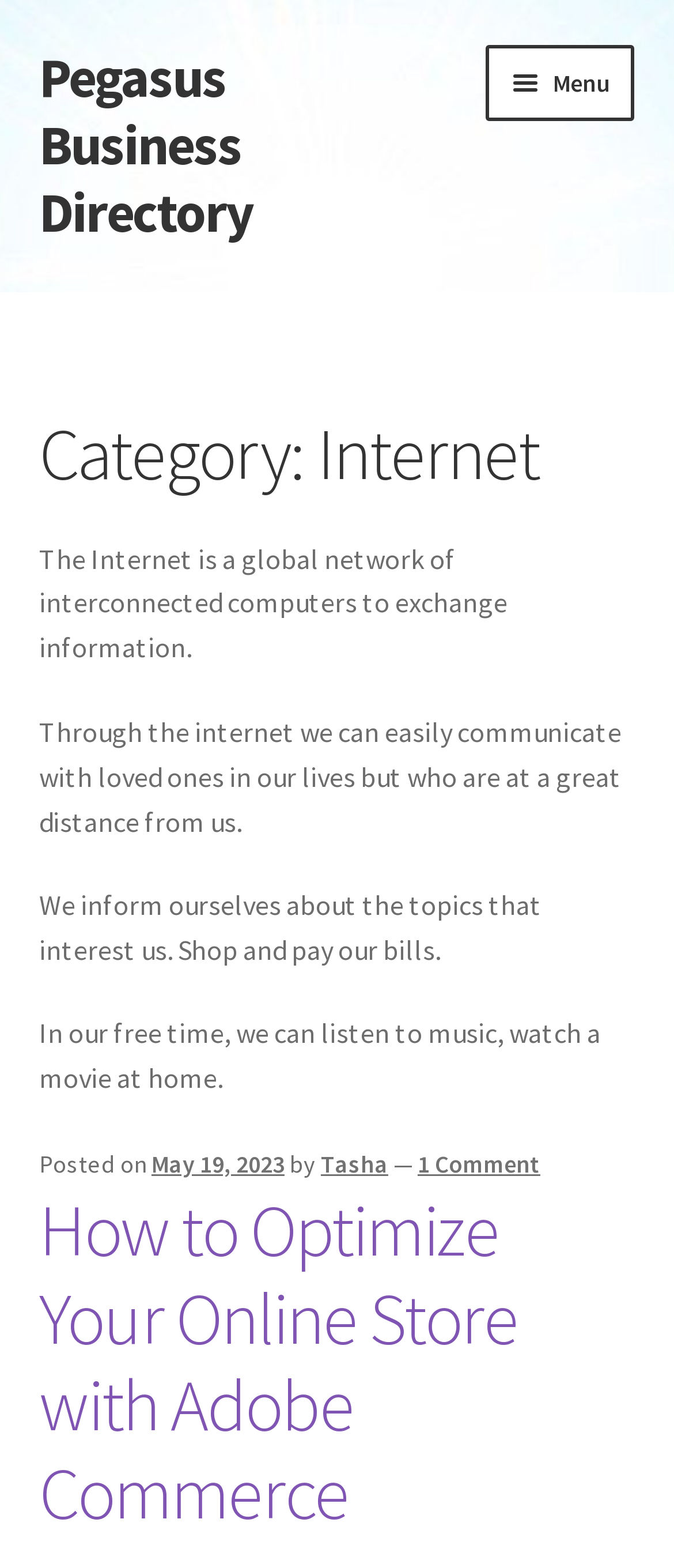Locate the UI element described by Login or Register and provide its bounding box coordinates. Use the format (top-left x, top-left y, bottom-right x, bottom-right y) with all values as floating point numbers between 0 and 1.

[0.058, 0.454, 0.942, 0.514]